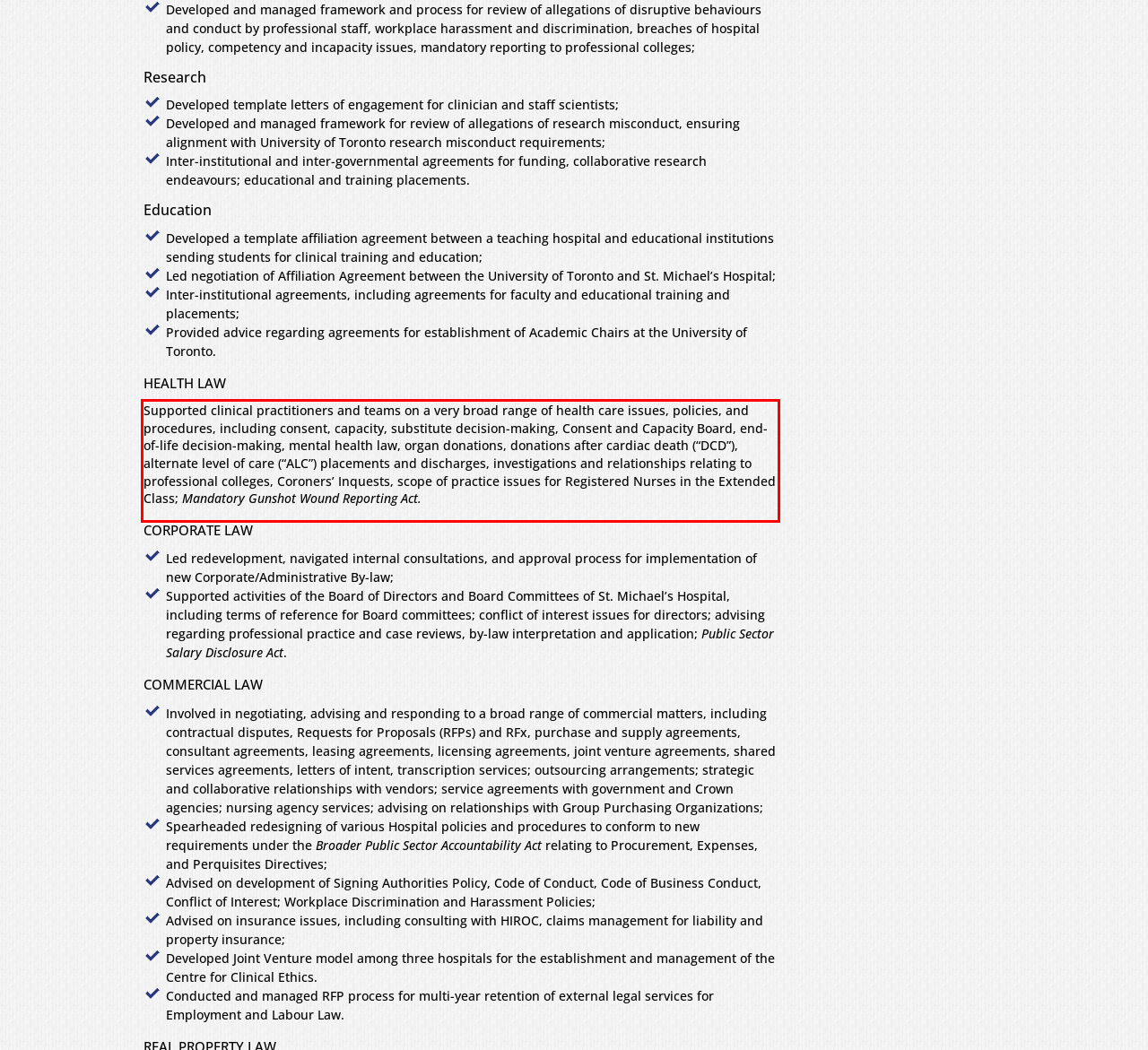Given the screenshot of a webpage, identify the red rectangle bounding box and recognize the text content inside it, generating the extracted text.

Supported clinical practitioners and teams on a very broad range of health care issues, policies, and procedures, including consent, capacity, substitute decision-making, Consent and Capacity Board, end-of-life decision-making, mental health law, organ donations, donations after cardiac death (“DCD”), alternate level of care (“ALC”) placements and discharges, investigations and relationships relating to professional colleges, Coroners’ Inquests, scope of practice issues for Registered Nurses in the Extended Class; Mandatory Gunshot Wound Reporting Act.